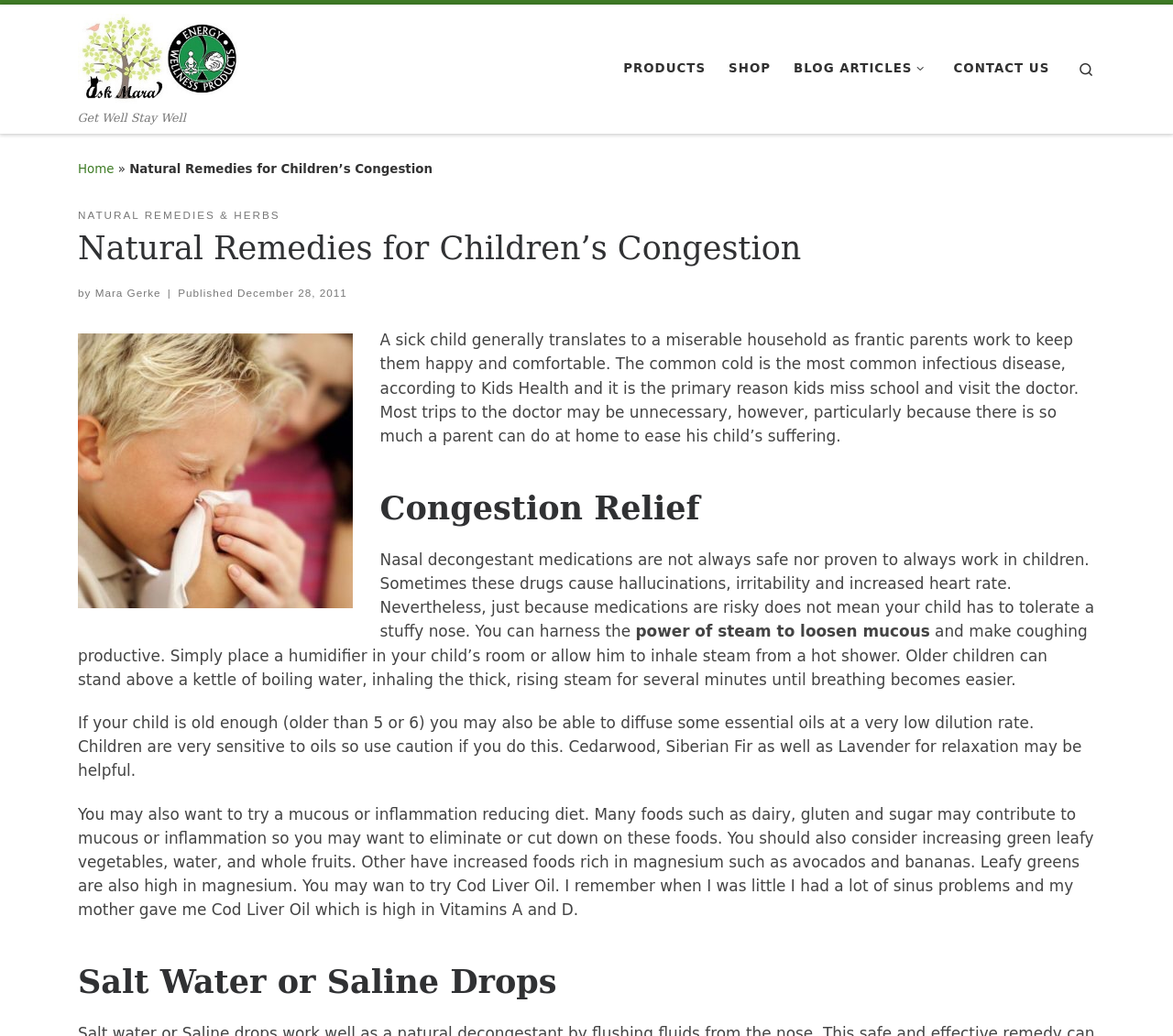Please answer the following query using a single word or phrase: 
What can be used to loosen mucous and make coughing productive?

Steam